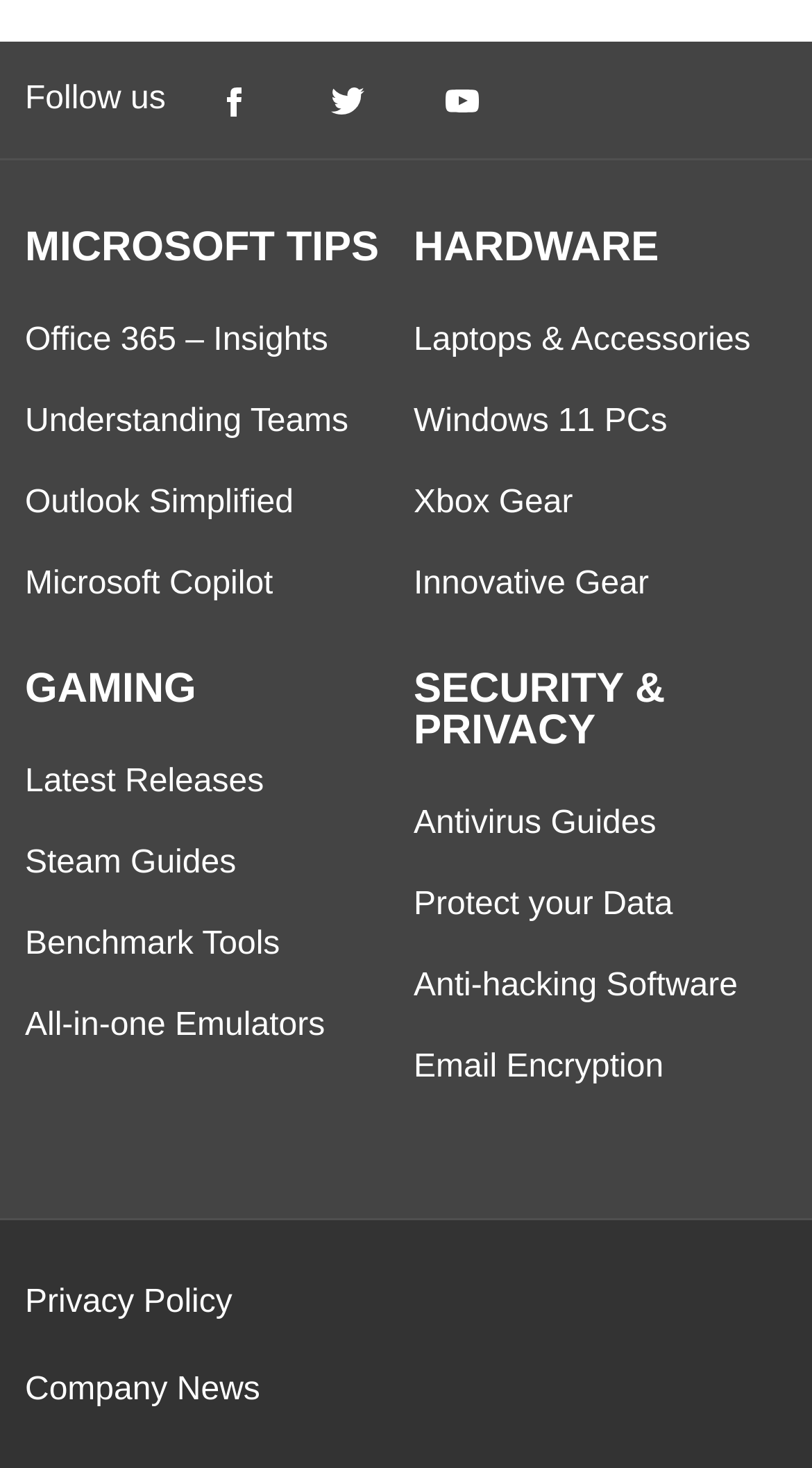Give a concise answer using only one word or phrase for this question:
What is the category of the link 'Laptops & Accessories'?

HARDWARE